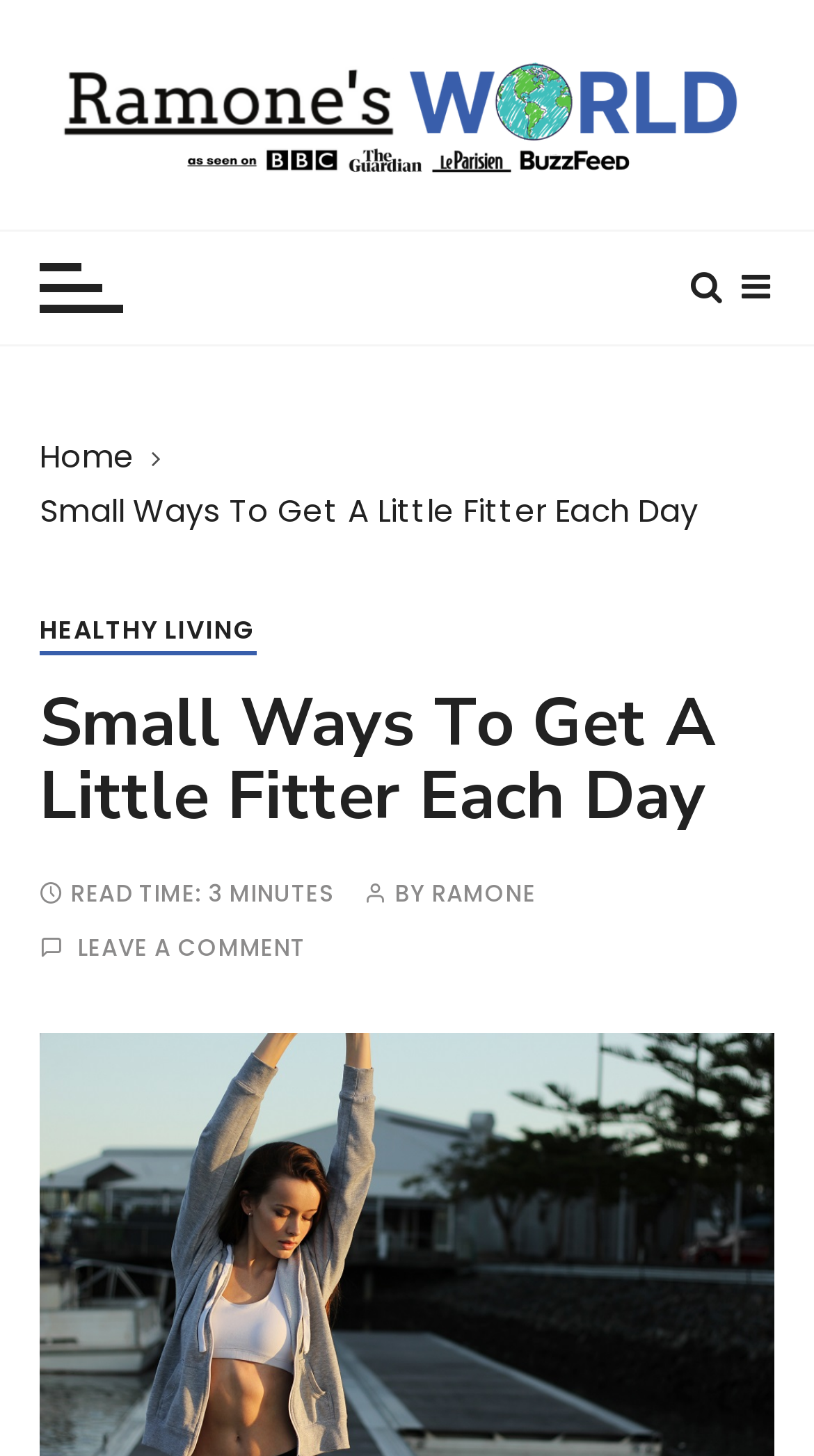How many minutes does it take to read this article?
Answer the question with just one word or phrase using the image.

3 MINUTES